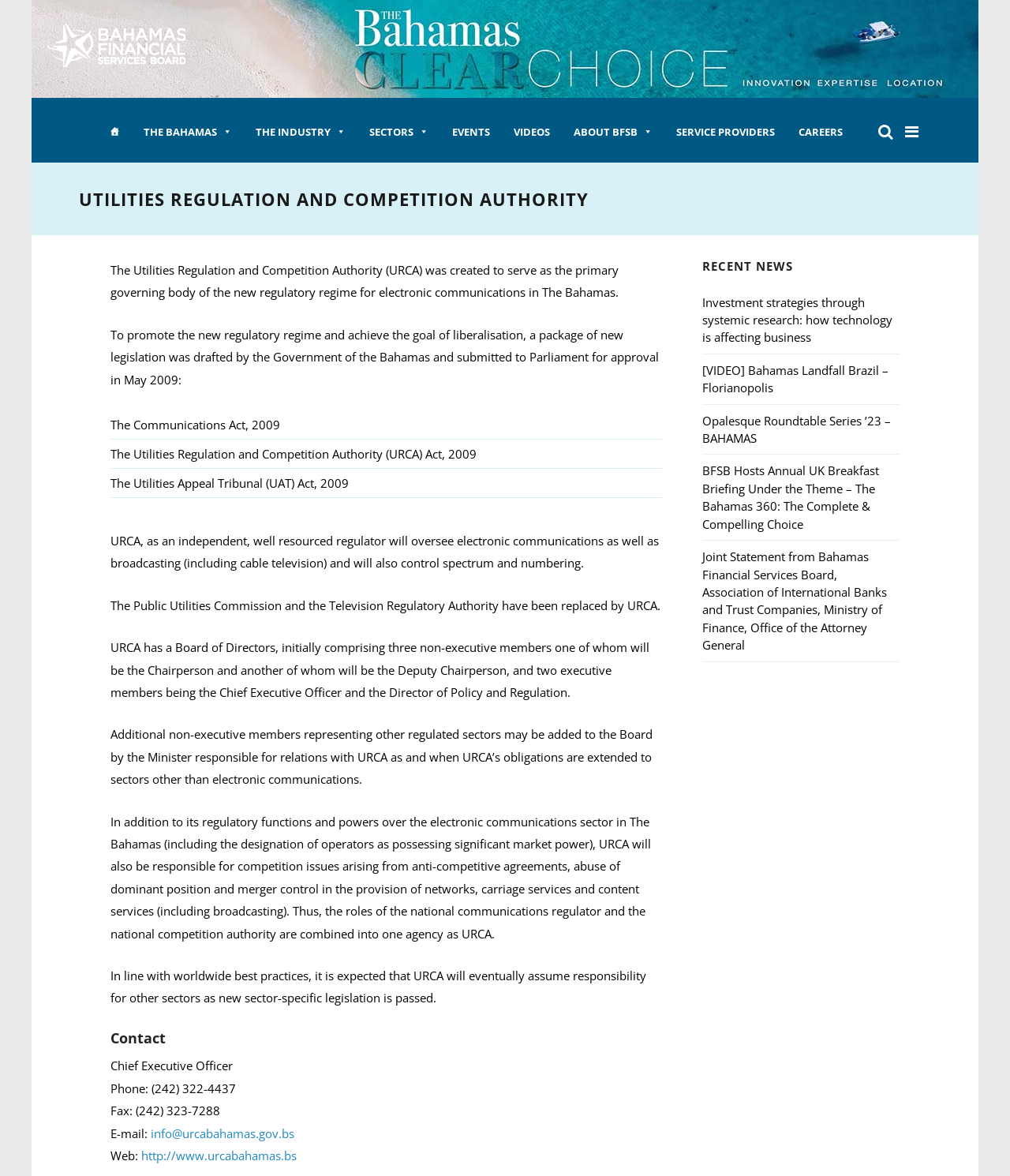Using floating point numbers between 0 and 1, provide the bounding box coordinates in the format (top-left x, top-left y, bottom-right x, bottom-right y). Locate the UI element described here: The Industry

[0.241, 0.095, 0.354, 0.129]